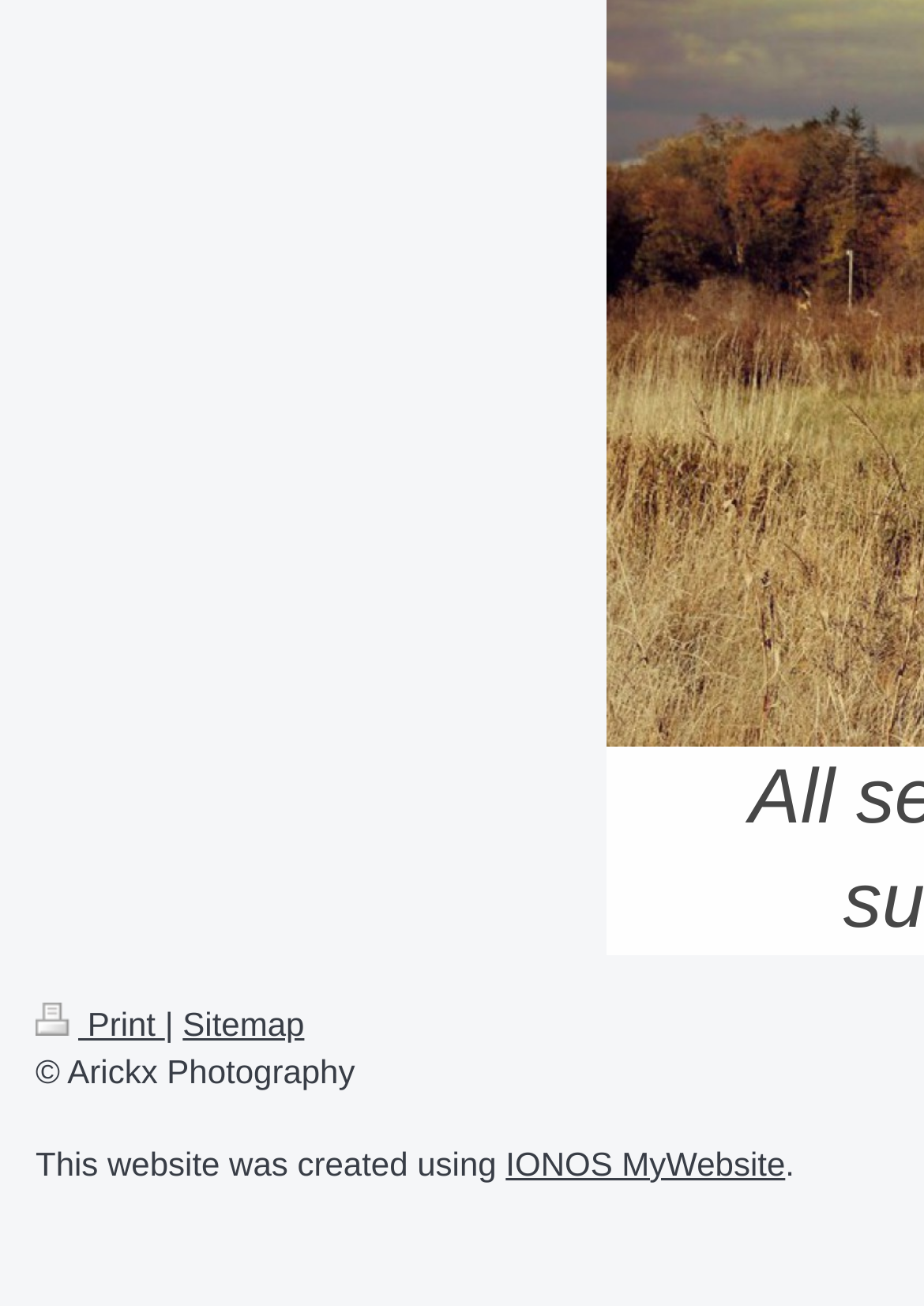What is the copyright information on the webpage?
Give a one-word or short-phrase answer derived from the screenshot.

Arickx Photography